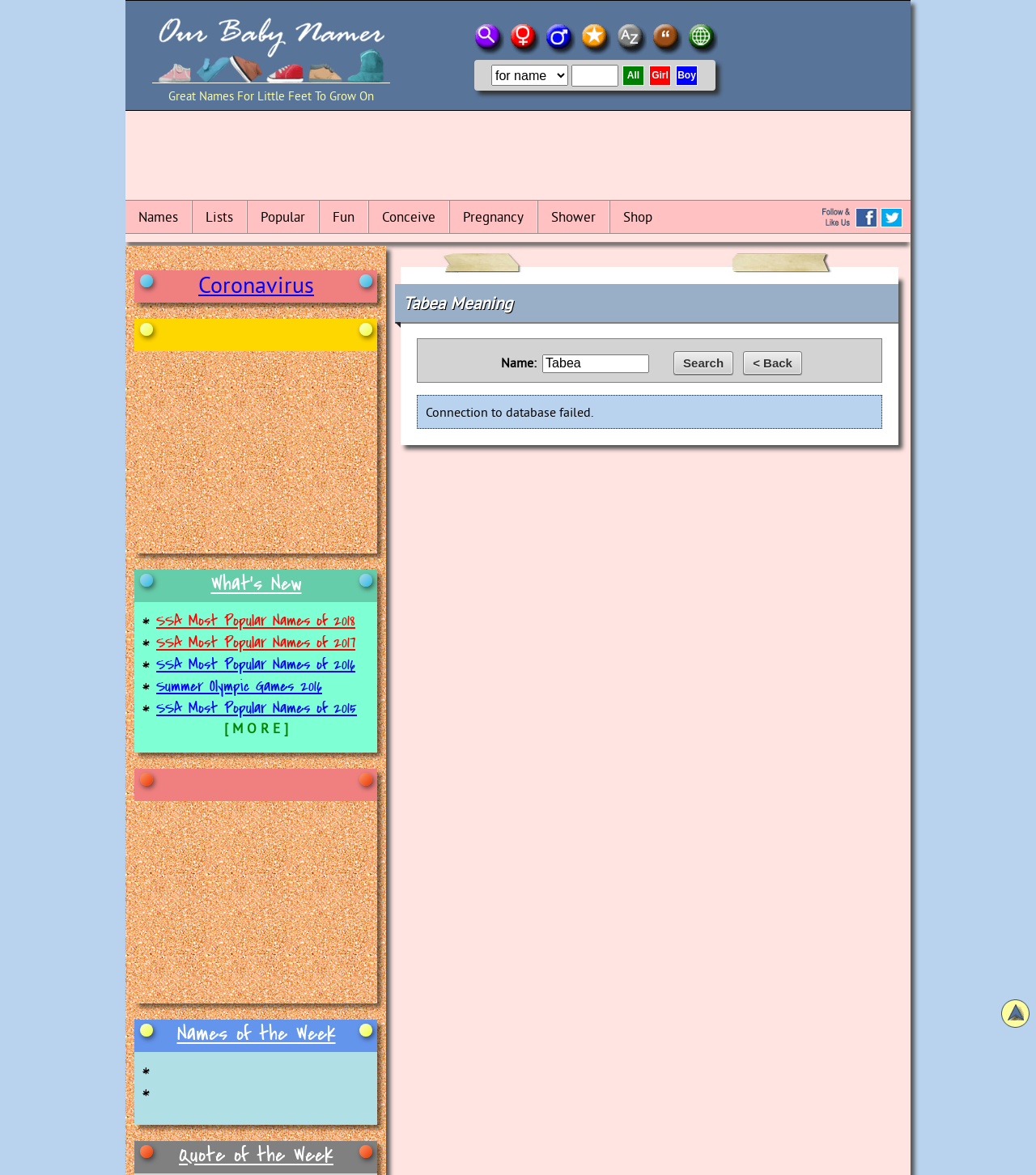Bounding box coordinates should be provided in the format (top-left x, top-left y, bottom-right x, bottom-right y) with all values between 0 and 1. Identify the bounding box for this UI element: name="Go" value="Search"

[0.65, 0.299, 0.708, 0.319]